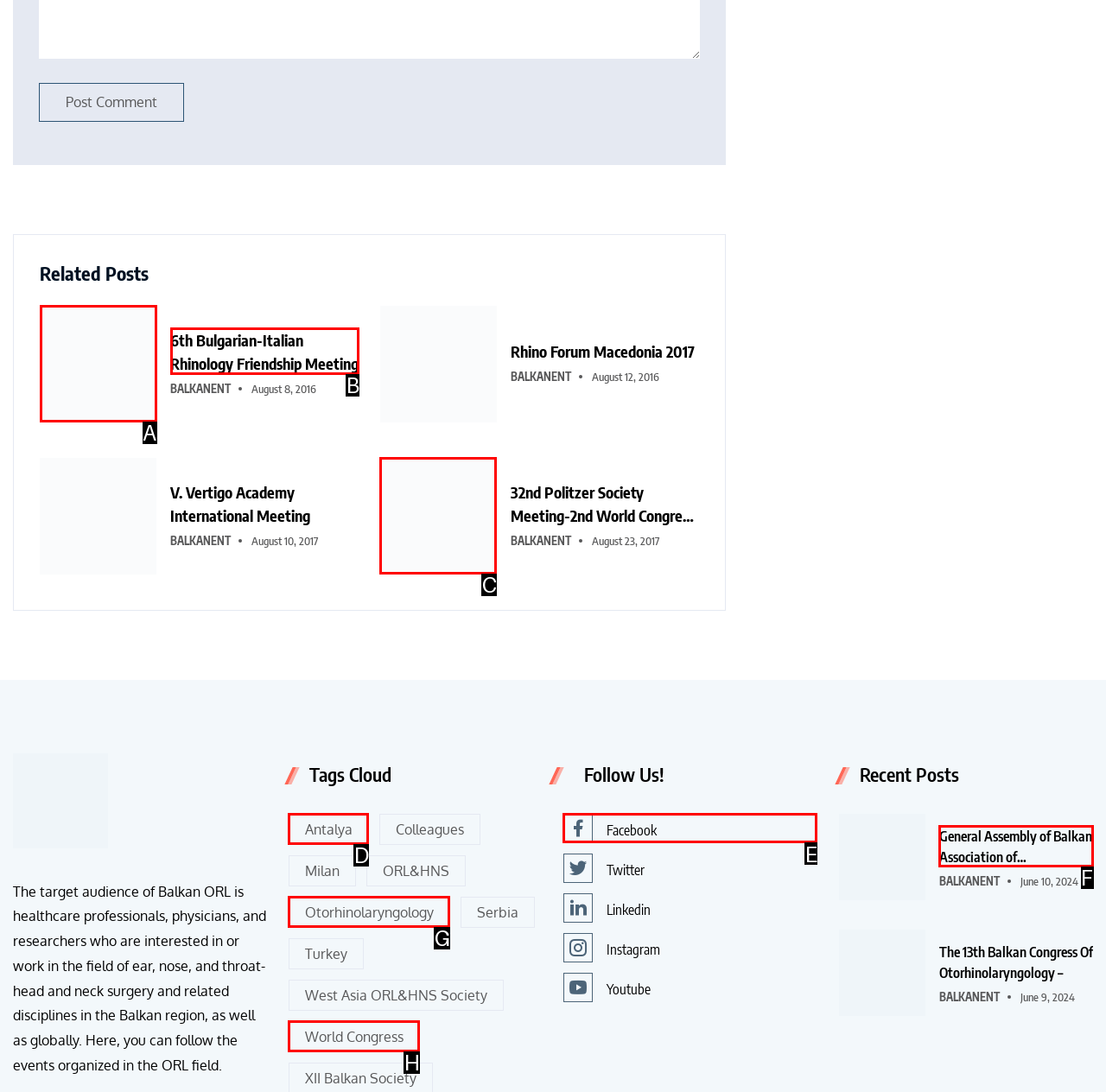Choose the UI element to click on to achieve this task: Follow Us on Facebook. Reply with the letter representing the selected element.

E